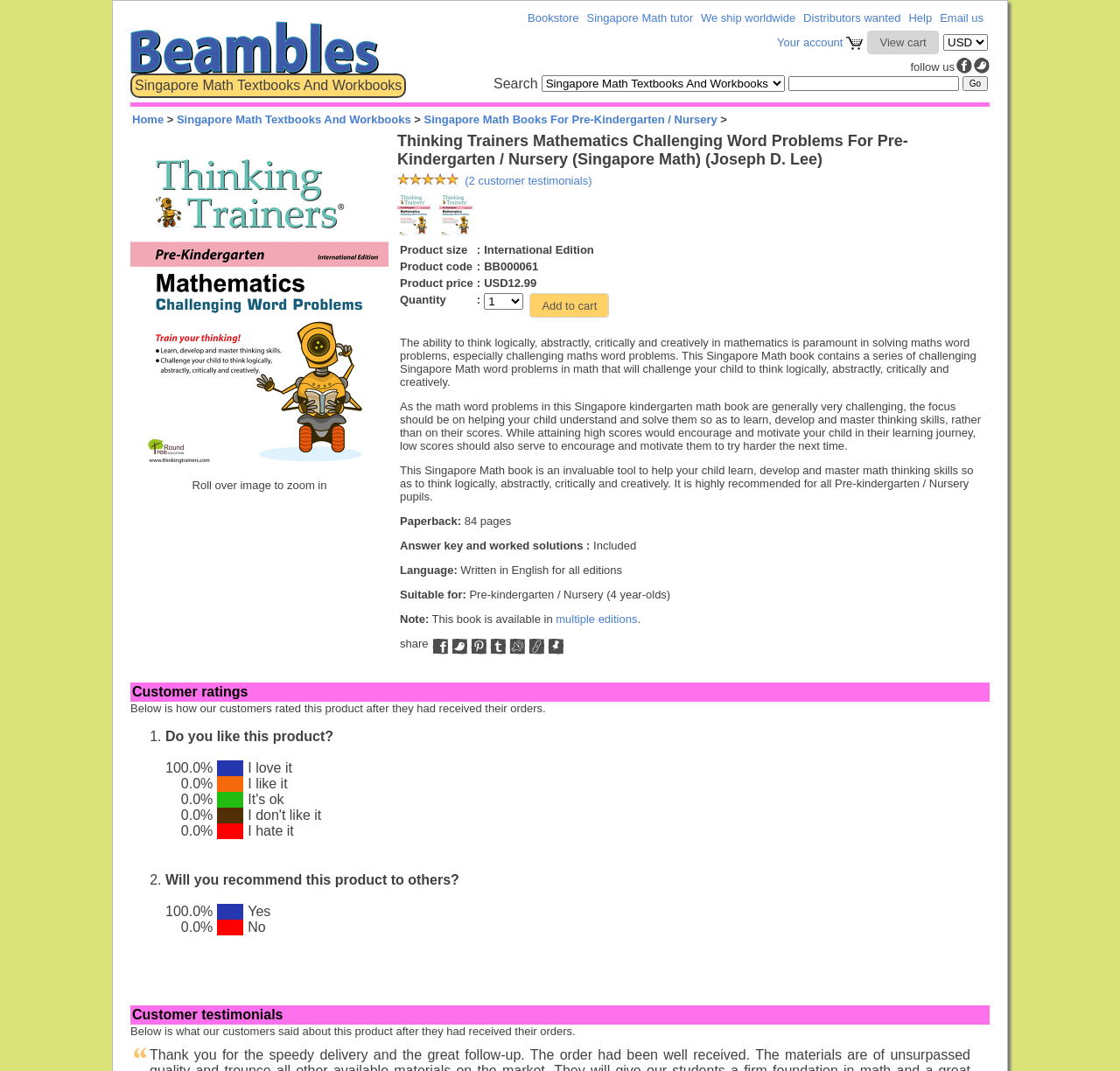Identify and provide the bounding box for the element described by: "parent_node: (2 customer testimonials)".

[0.355, 0.163, 0.412, 0.175]